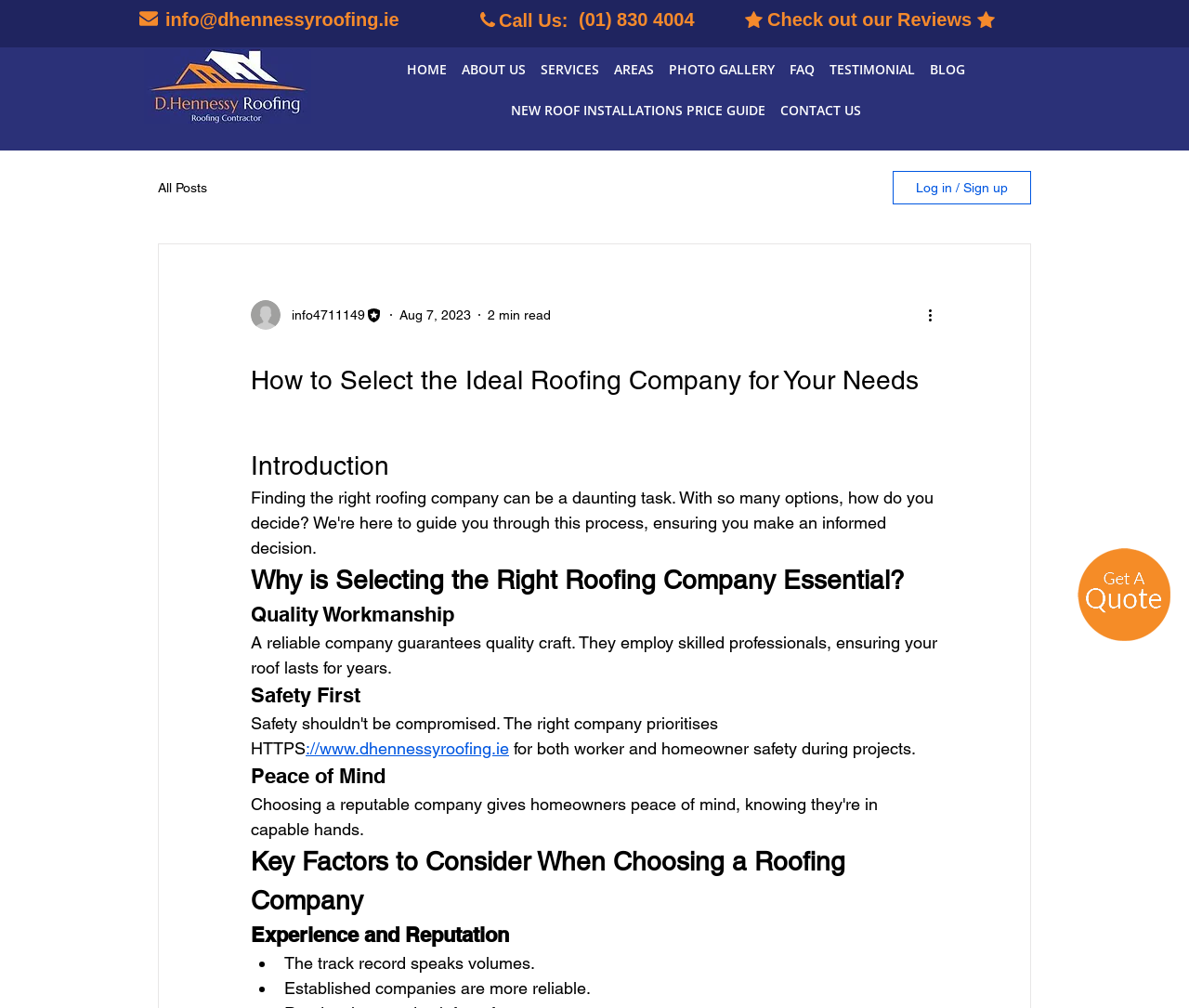Predict the bounding box for the UI component with the following description: "AREAS".

[0.51, 0.049, 0.556, 0.089]